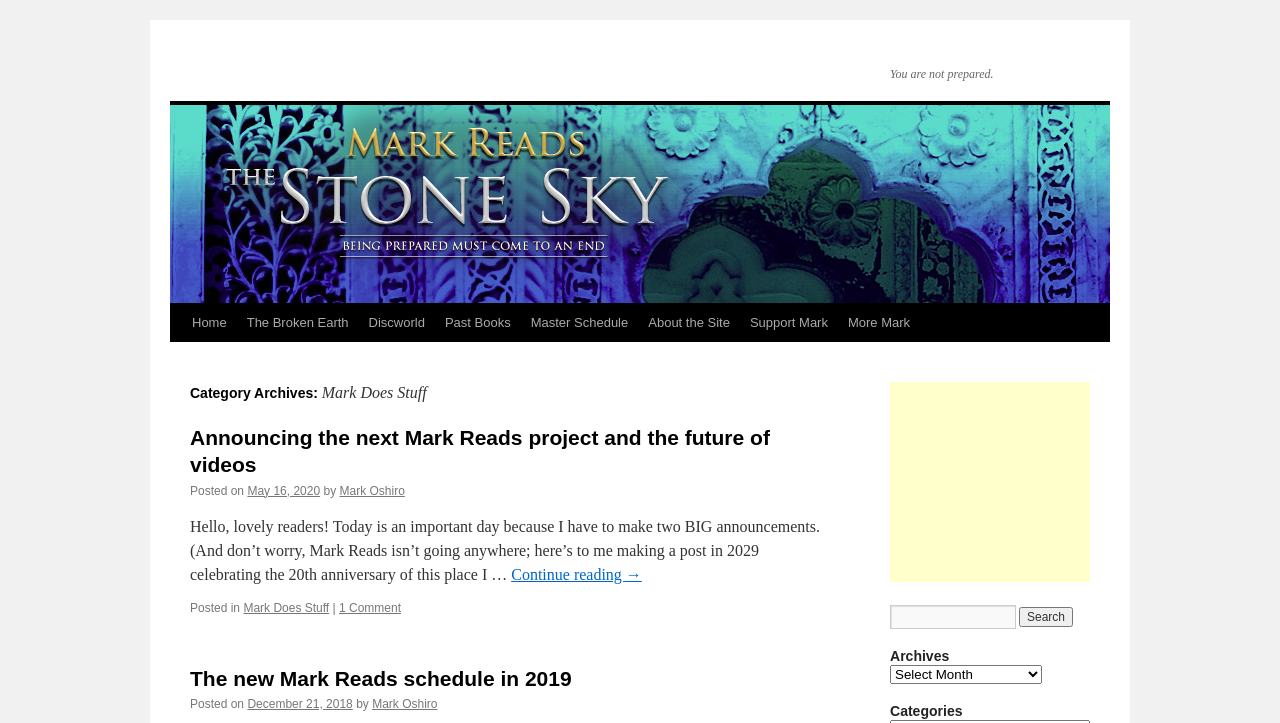What is the first link on the webpage?
Using the screenshot, give a one-word or short phrase answer.

Skip to content